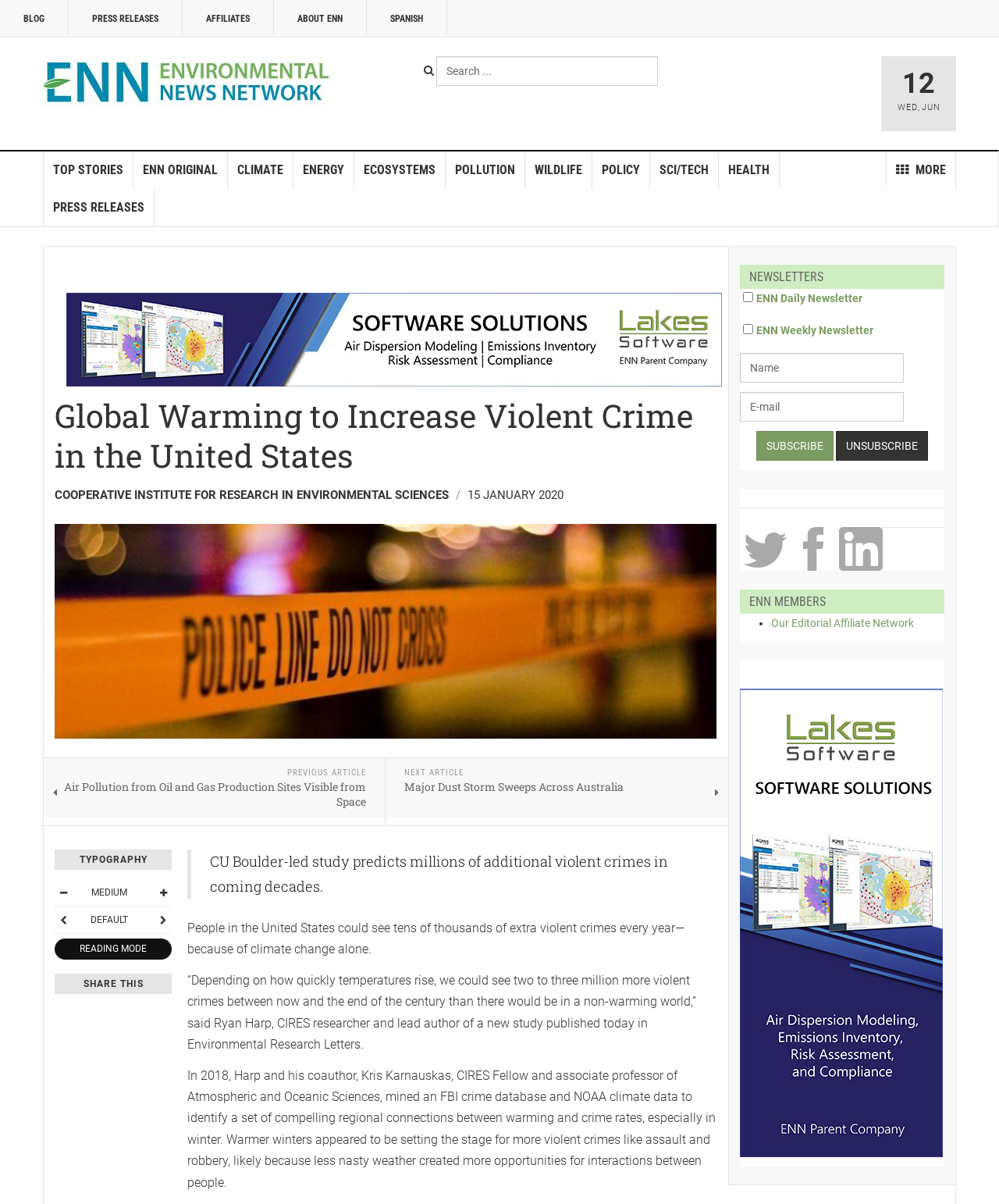Specify the bounding box coordinates of the element's region that should be clicked to achieve the following instruction: "Read the article about global warming and violent crime". The bounding box coordinates consist of four float numbers between 0 and 1, in the format [left, top, right, bottom].

[0.055, 0.329, 0.717, 0.395]